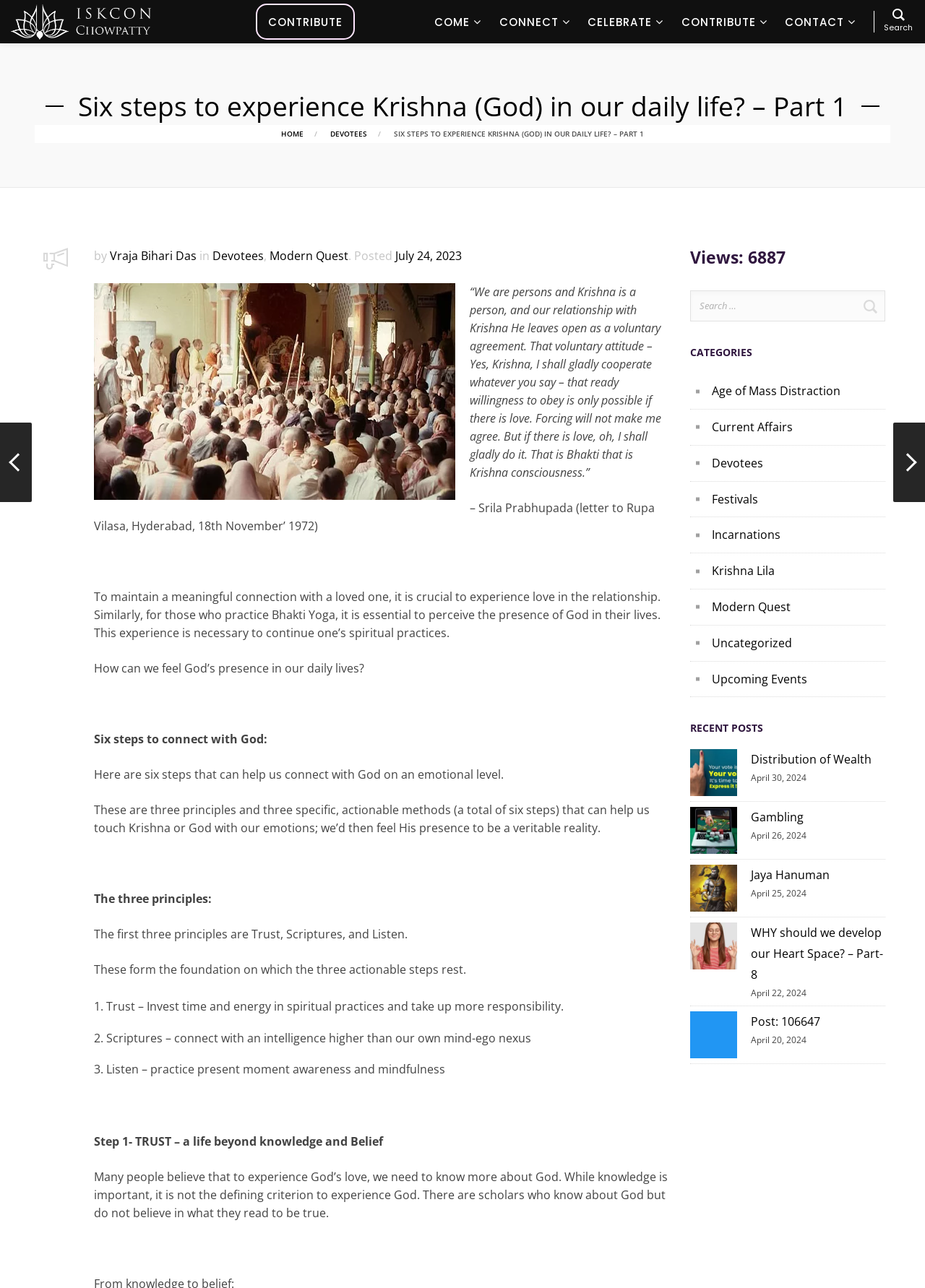Use a single word or phrase to answer the question: Who is the author of the article?

Vraja Bihari Das